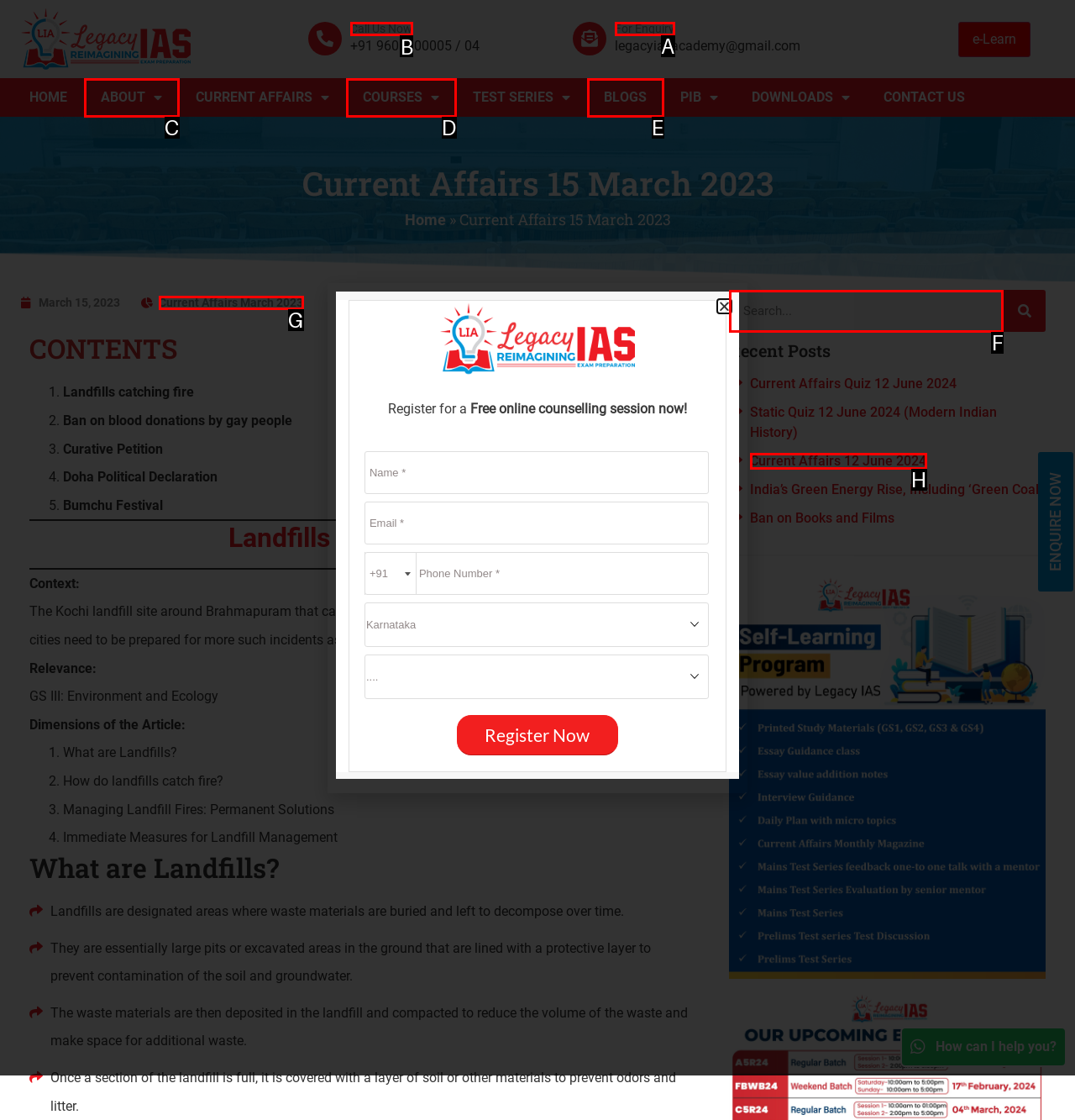Determine the letter of the element I should select to fulfill the following instruction: Click on the 'Call Us Now' link. Just provide the letter.

B